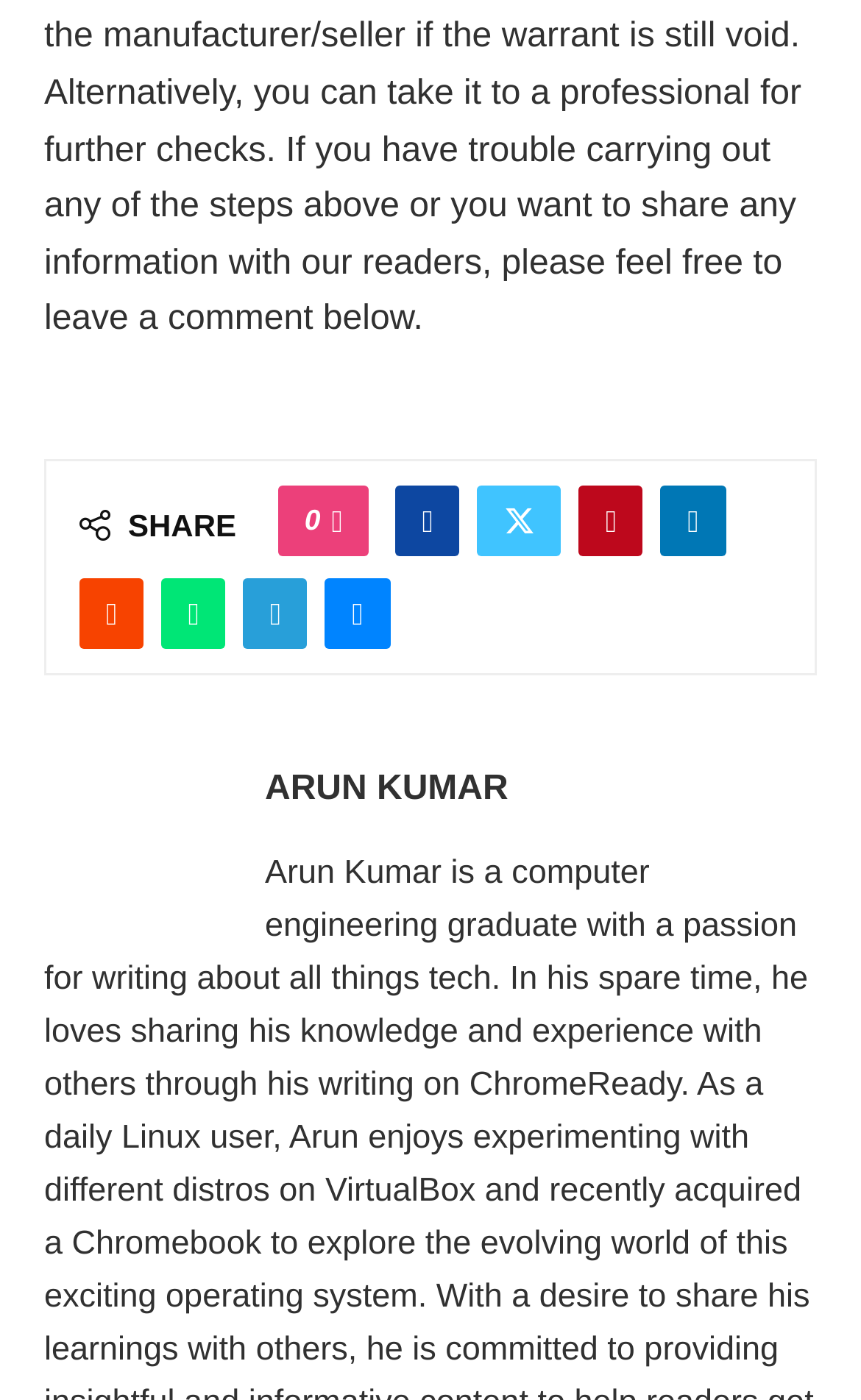Extract the bounding box coordinates for the UI element described by the text: "Linkedin". The coordinates should be in the form of [left, top, right, bottom] with values between 0 and 1.

[0.768, 0.347, 0.842, 0.397]